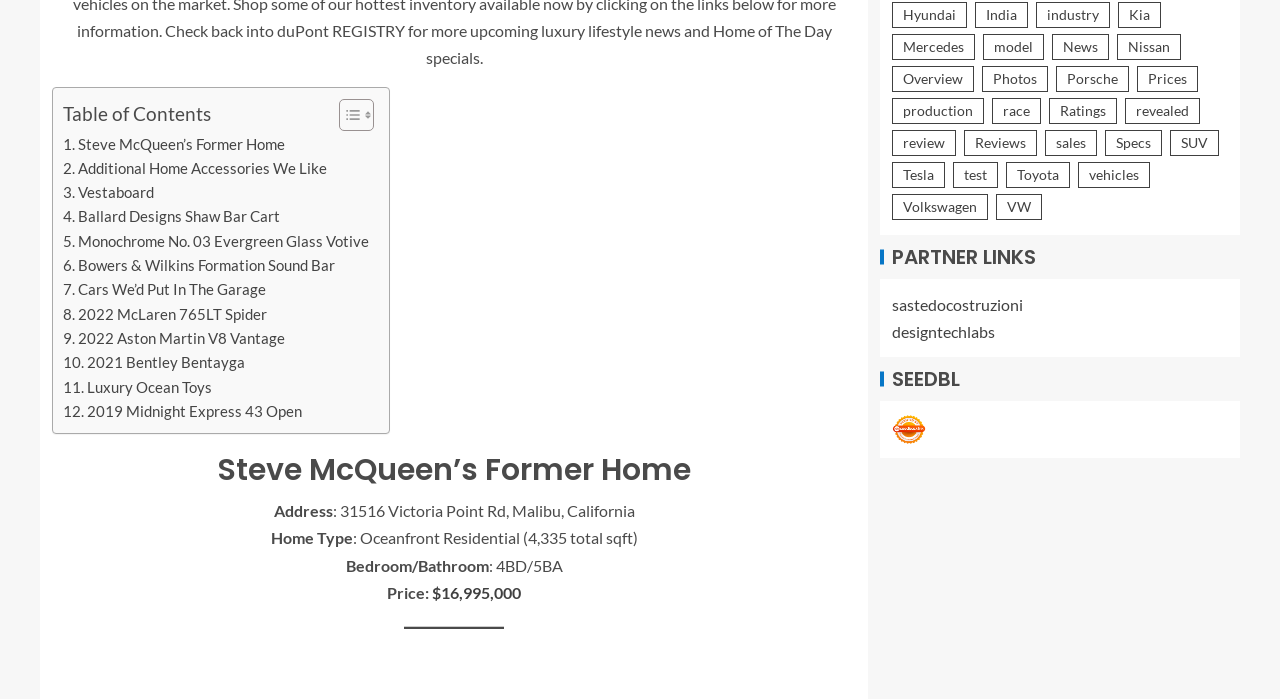Please give a succinct answer to the question in one word or phrase:
How many items are in the 'News' category?

776